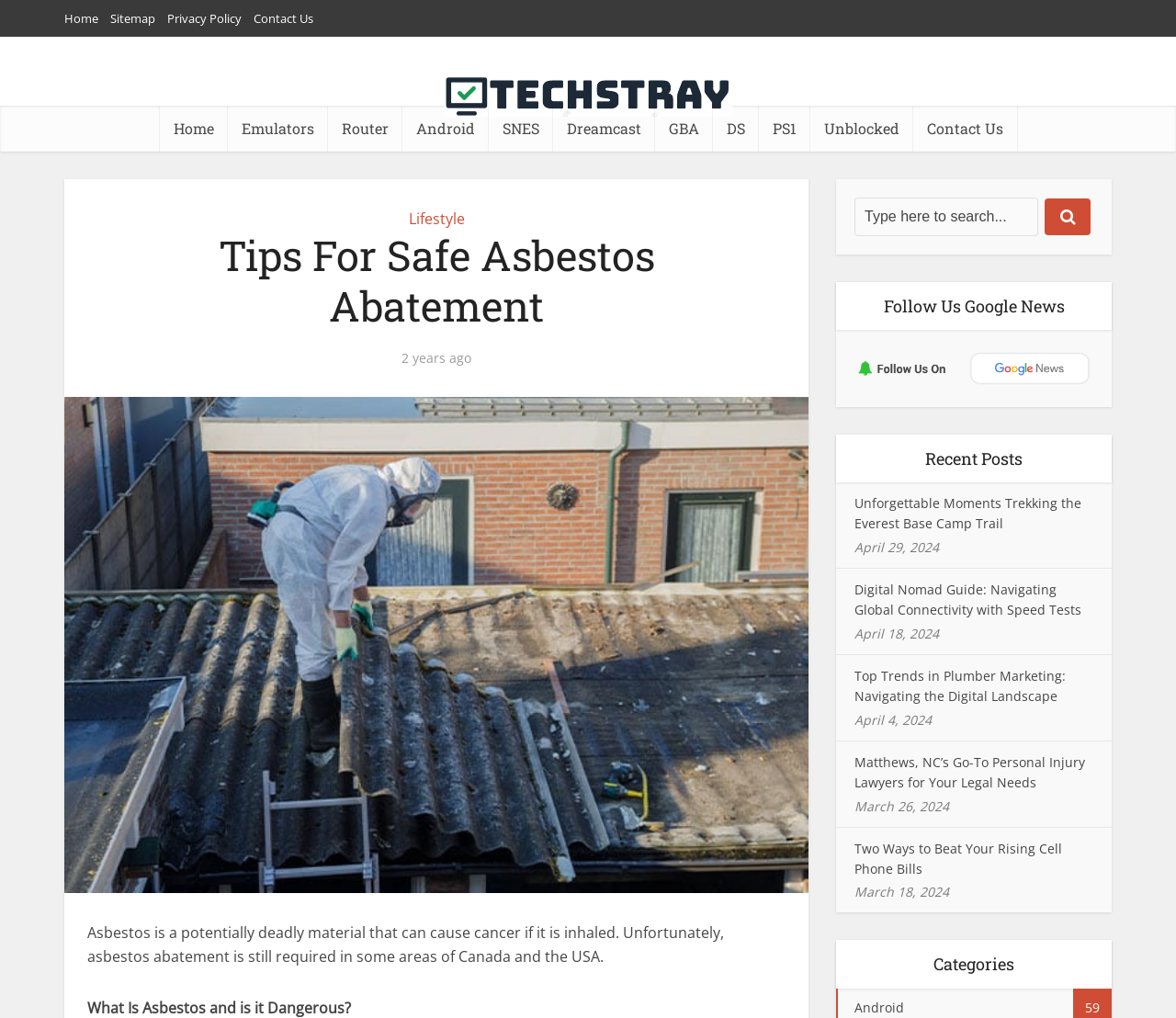Please provide a brief answer to the following inquiry using a single word or phrase:
What is the topic of the main article?

Asbestos Abatement